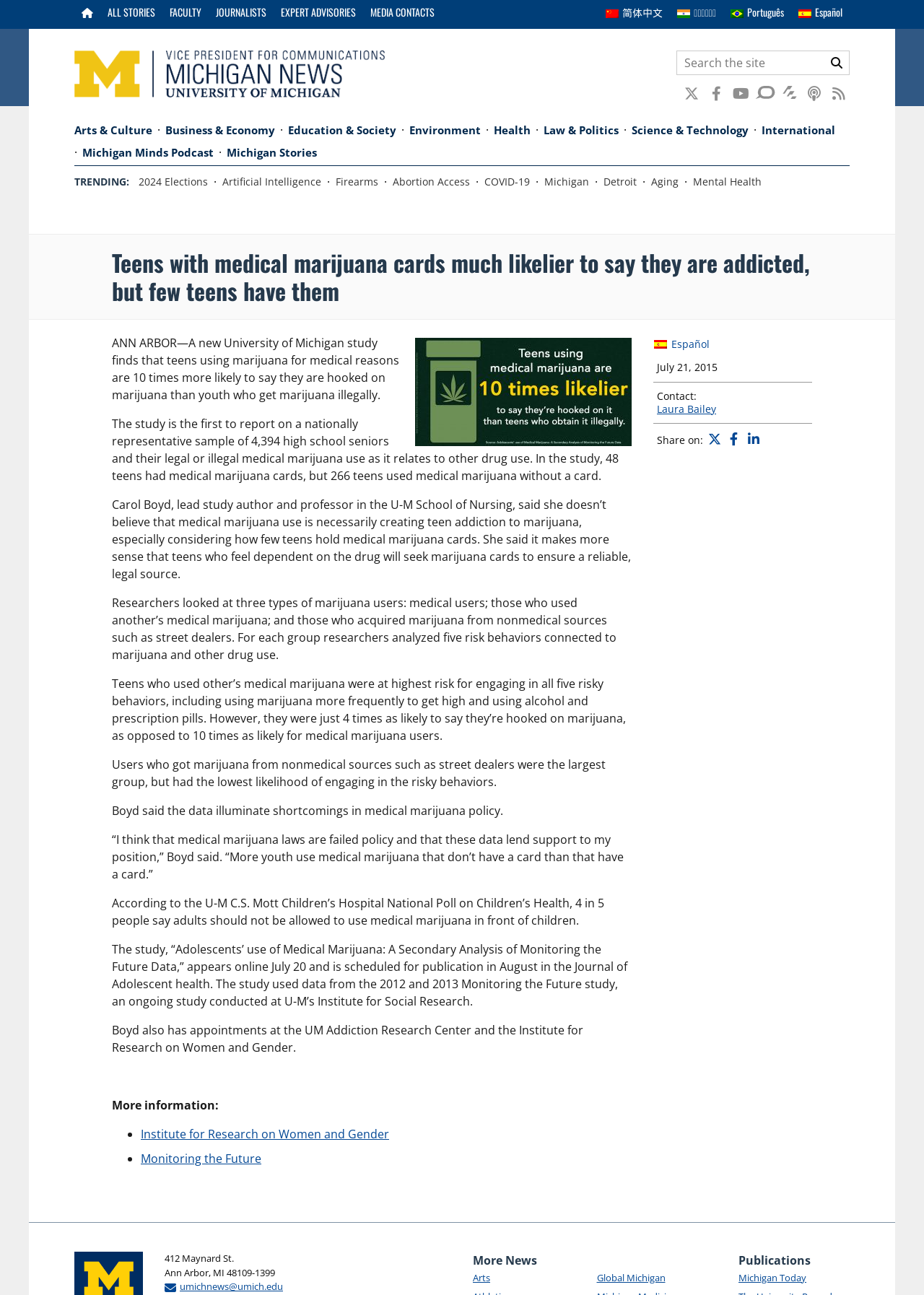Predict the bounding box coordinates of the area that should be clicked to accomplish the following instruction: "Select the Español translation". The bounding box coordinates should consist of four float numbers between 0 and 1, i.e., [left, top, right, bottom].

[0.708, 0.261, 0.791, 0.27]